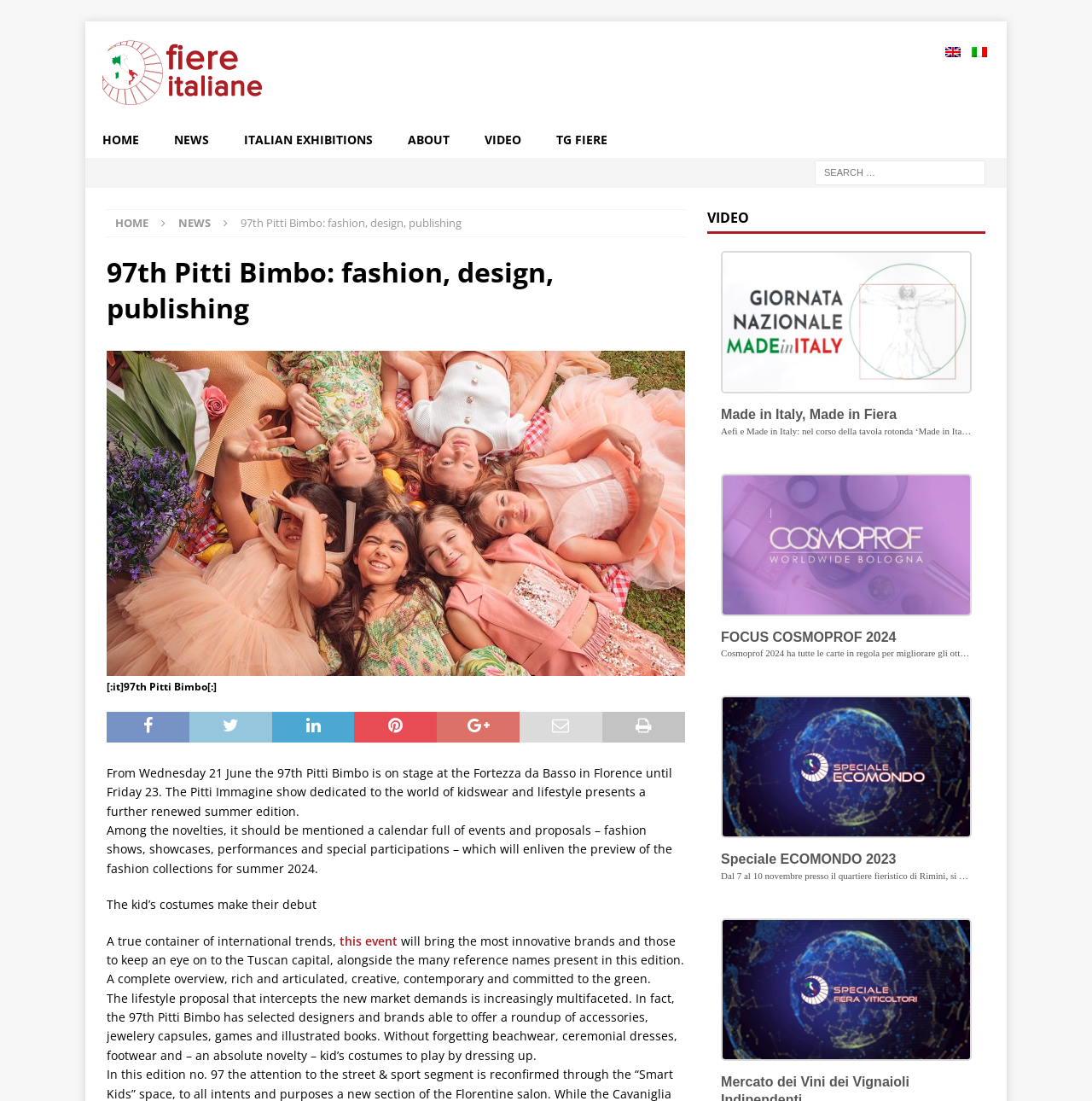What is the name of the event?
Please answer the question with as much detail and depth as you can.

The name of the event can be found in the heading '97th Pitti Bimbo: fashion, design, publishing' which is located at the top of the webpage, and also in the figure caption '[:it]97th Pitti Bimbo[:]'.